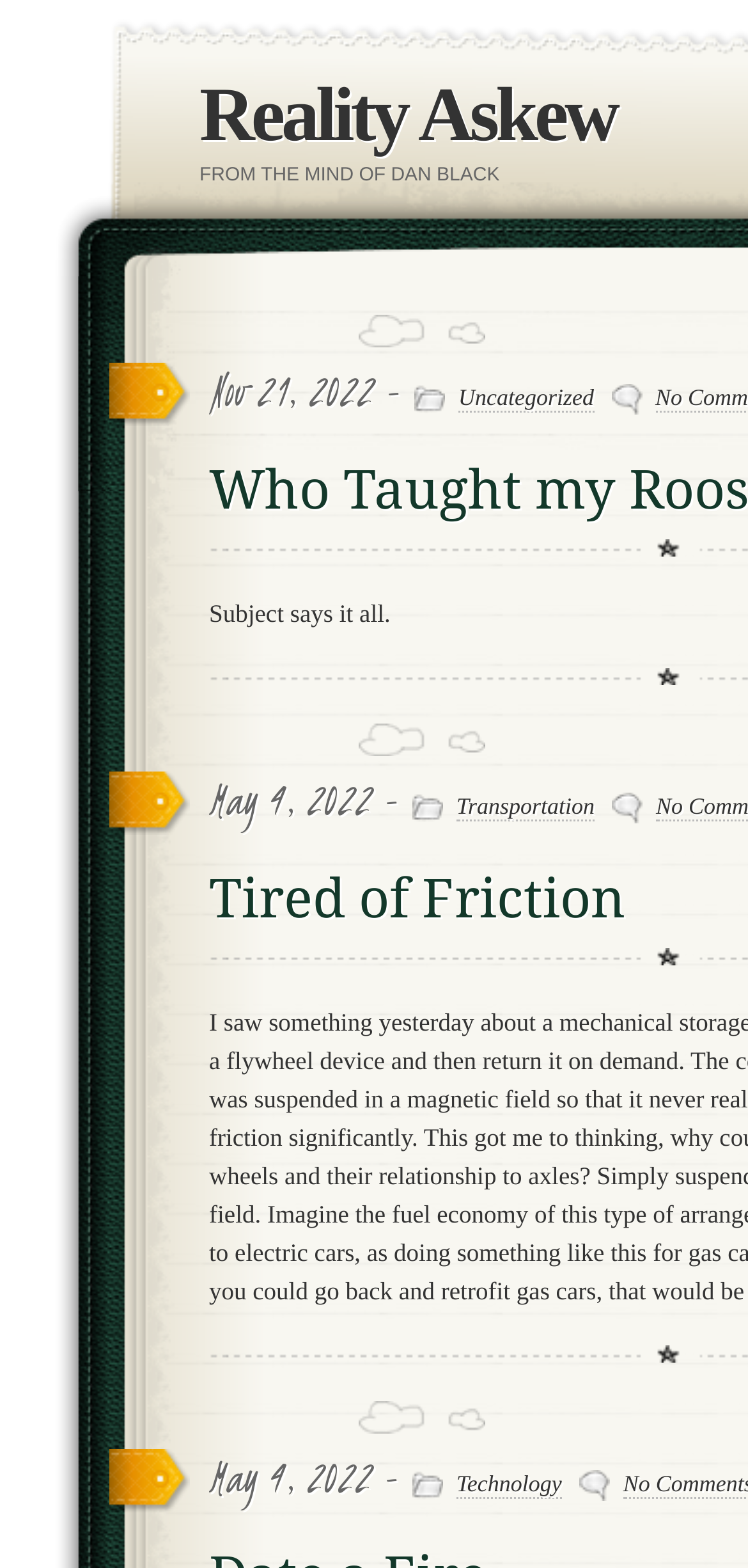Explain the webpage in detail.

The webpage is a personal blog of Daniel Black, titled "Reality Askew | From the mind of Dan Black". At the top, there is a heading with the title "Reality Askew" and a link with the same text. Below the title, there is a static text "FROM THE MIND OF DAN BLACK". 

On the left side, there are three blog posts. The first post has a date "Nov 21, 2022" and is categorized under "Uncategorized". The post title is "Subject says it all.". The second post has a date "May 4, 2022" and is categorized under "Transportation". The third post also has a date "May 4, 2022" and is categorized under "Technology". The post title of the third one is "Tired of Friction". 

There are no images on the page. The layout is simple, with a clear hierarchy of elements. The blog posts are listed in a vertical order, with the most recent one at the top.